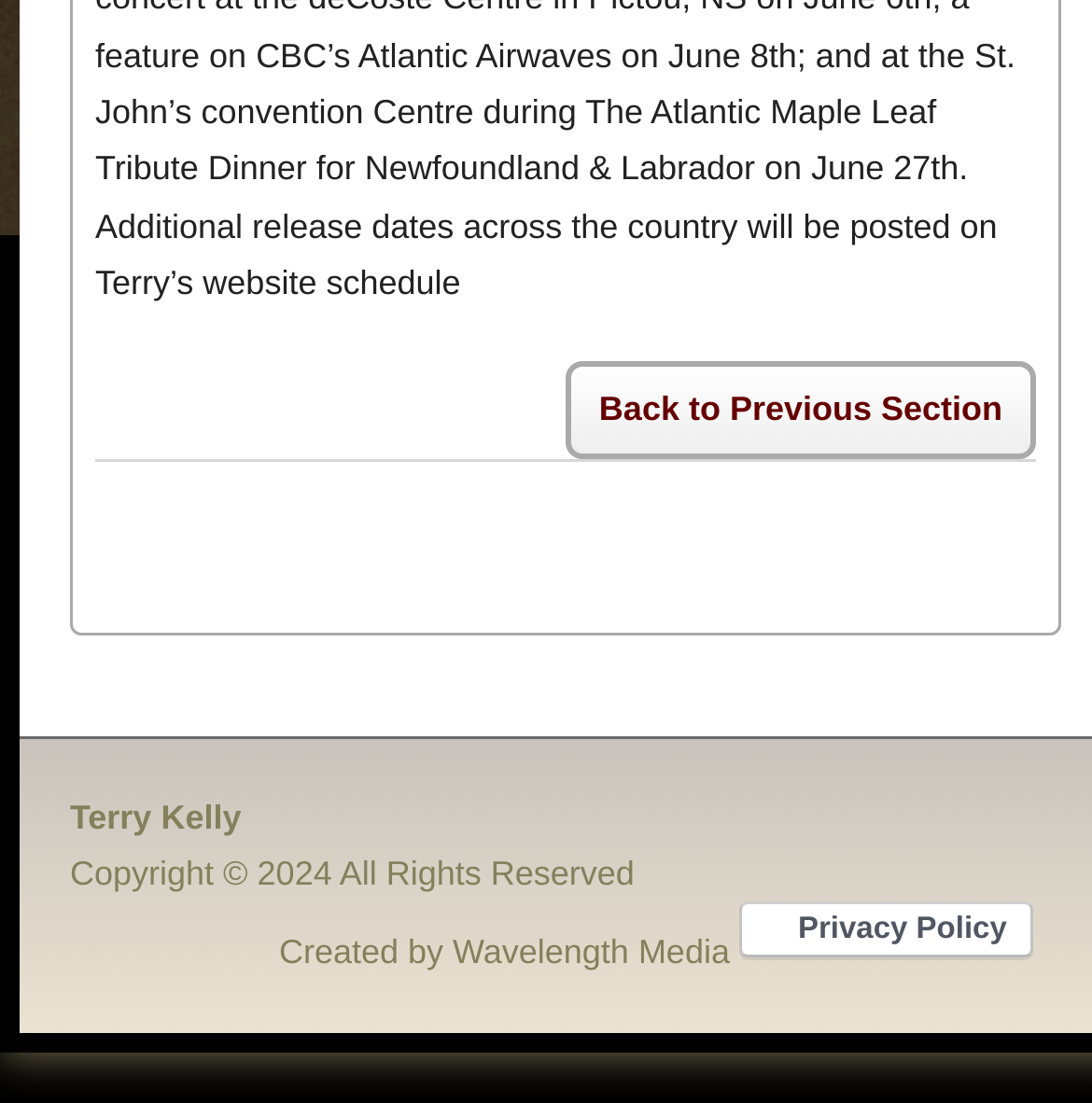Highlight the bounding box of the UI element that corresponds to this description: "Home".

None